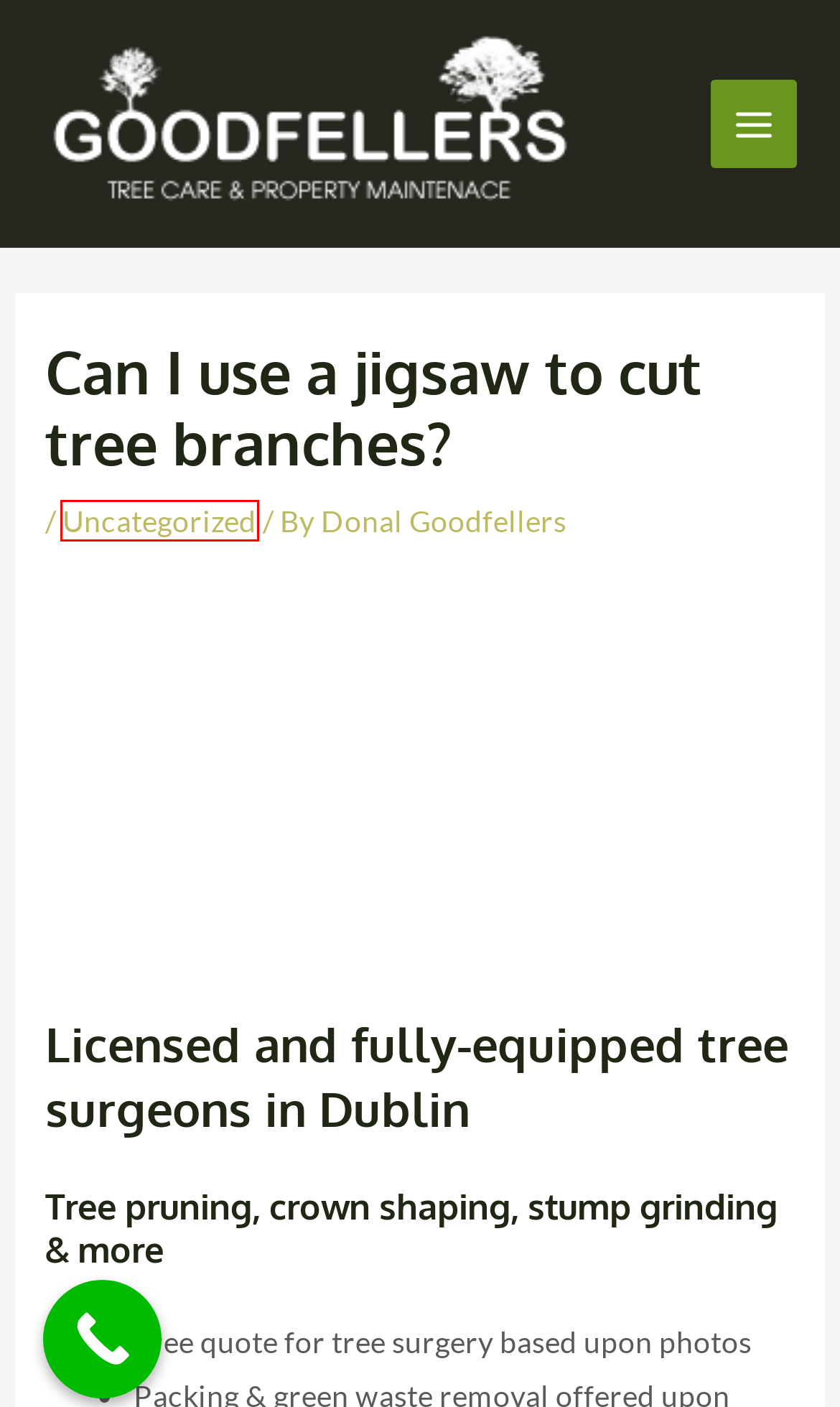Observe the screenshot of a webpage with a red bounding box around an element. Identify the webpage description that best fits the new page after the element inside the bounding box is clicked. The candidates are:
A. Uncategorized Archives - goodfellers.ie
B. Professional Tree Pruning Services Across Dublin Kildare and Meath
C. Tree Pollarding Experts Serving Dublin, Kildare and Meath Areas
D. What should you not cut down a tree?
E. Donal Goodfellers, Author at goodfellers.ie
F. Professional Carpet Cleaning Dublin - 1000+ Positive Reviews
G. How Much It Costs To Remove Or Trim A Hedge - Elmhouse Tree Services
H. Experienced Tree Surgeon Dublin, Kildare And Meath

A